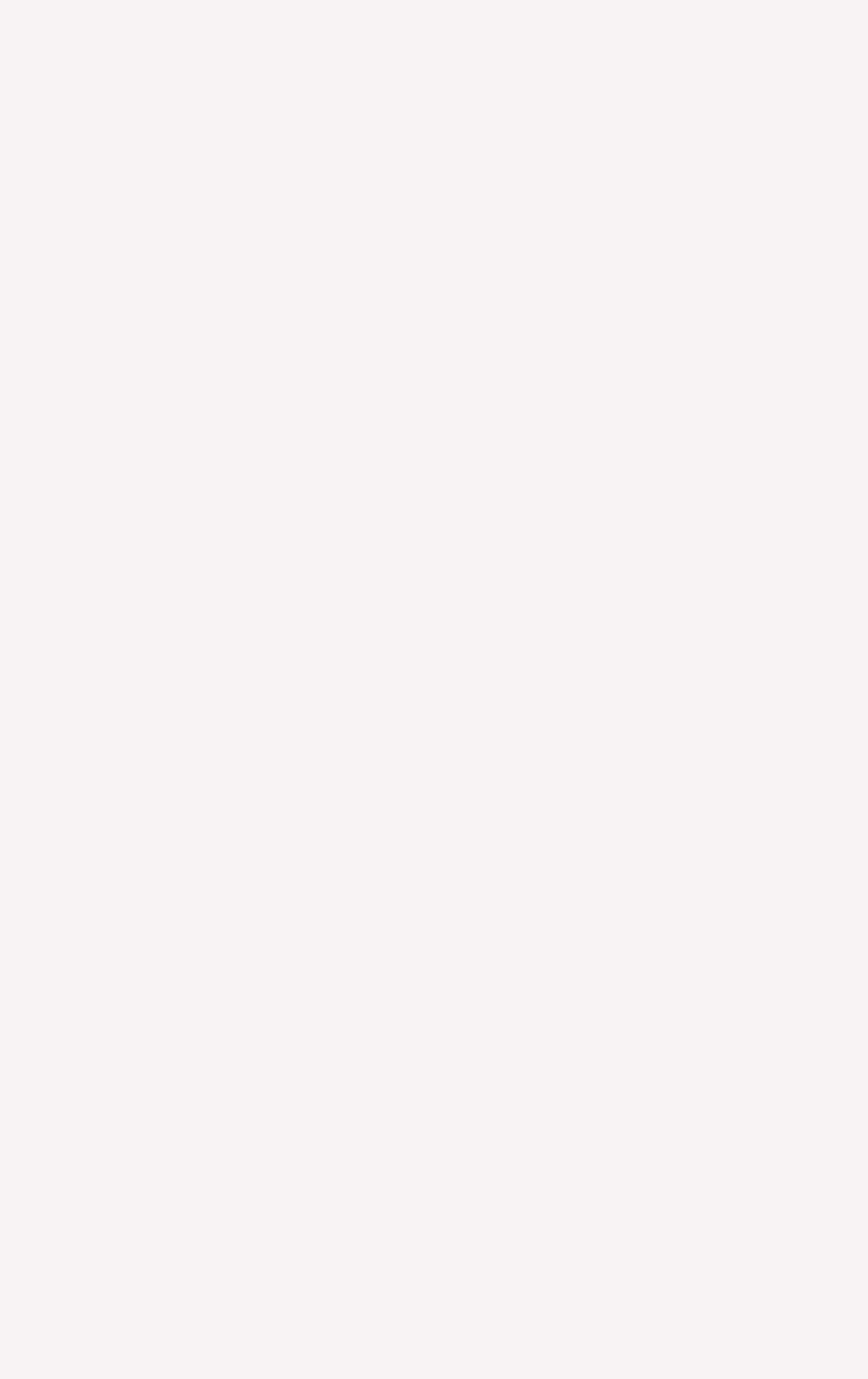Use a single word or phrase to answer the question:
How are the months listed?

In reverse chronological order